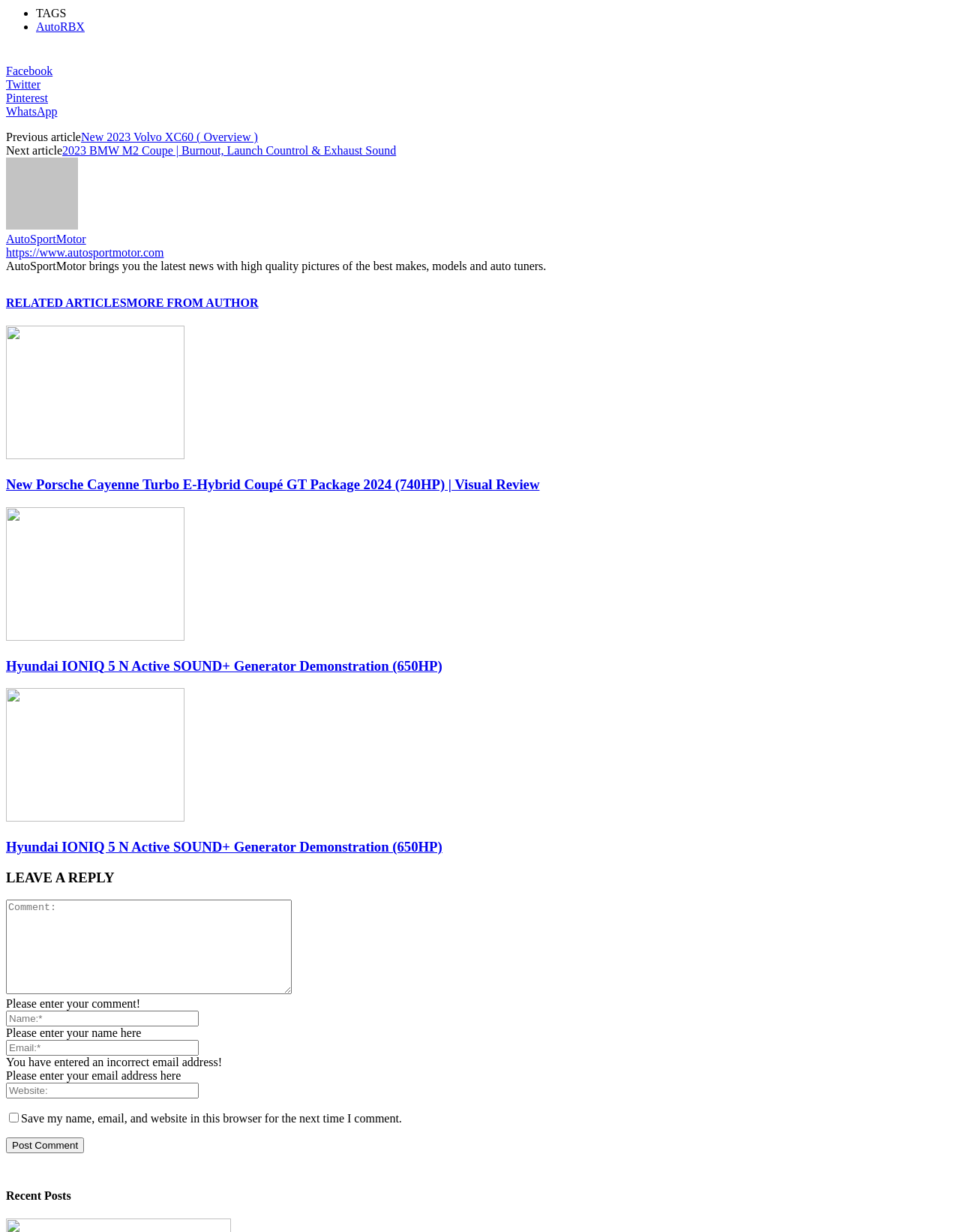What type of content does this webpage provide?
Please respond to the question with a detailed and well-explained answer.

I inferred this by looking at the various links and headings on the webpage, which all seem to be related to cars, such as 'New Porsche Cayenne Turbo E-Hybrid Coupé GT Package 2024' and 'Hyundai IONIQ 5 N Active SOUND+ Generator Demonstration'.